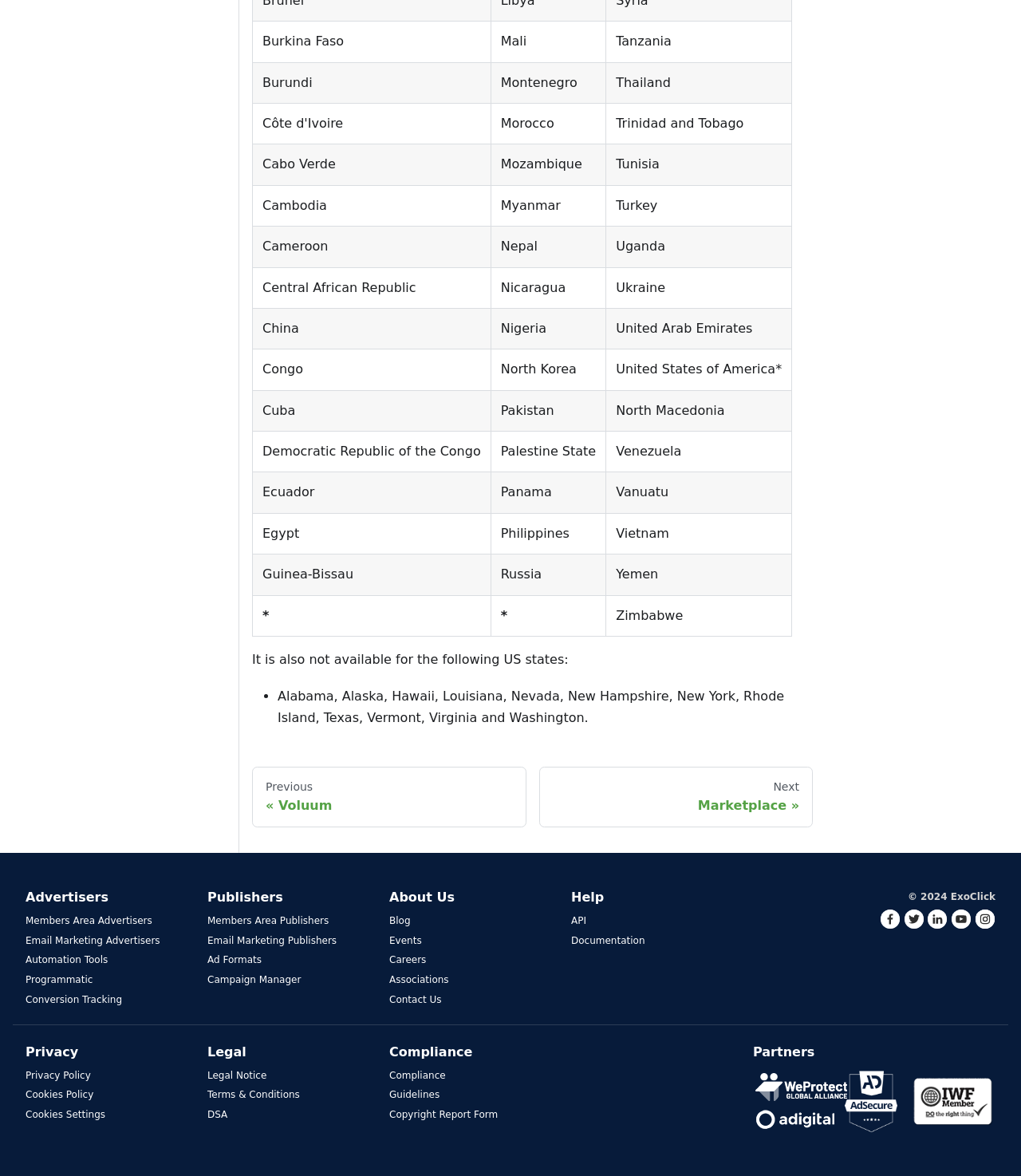Locate the bounding box coordinates of the clickable area needed to fulfill the instruction: "Click on Burkina Faso".

[0.247, 0.018, 0.481, 0.053]